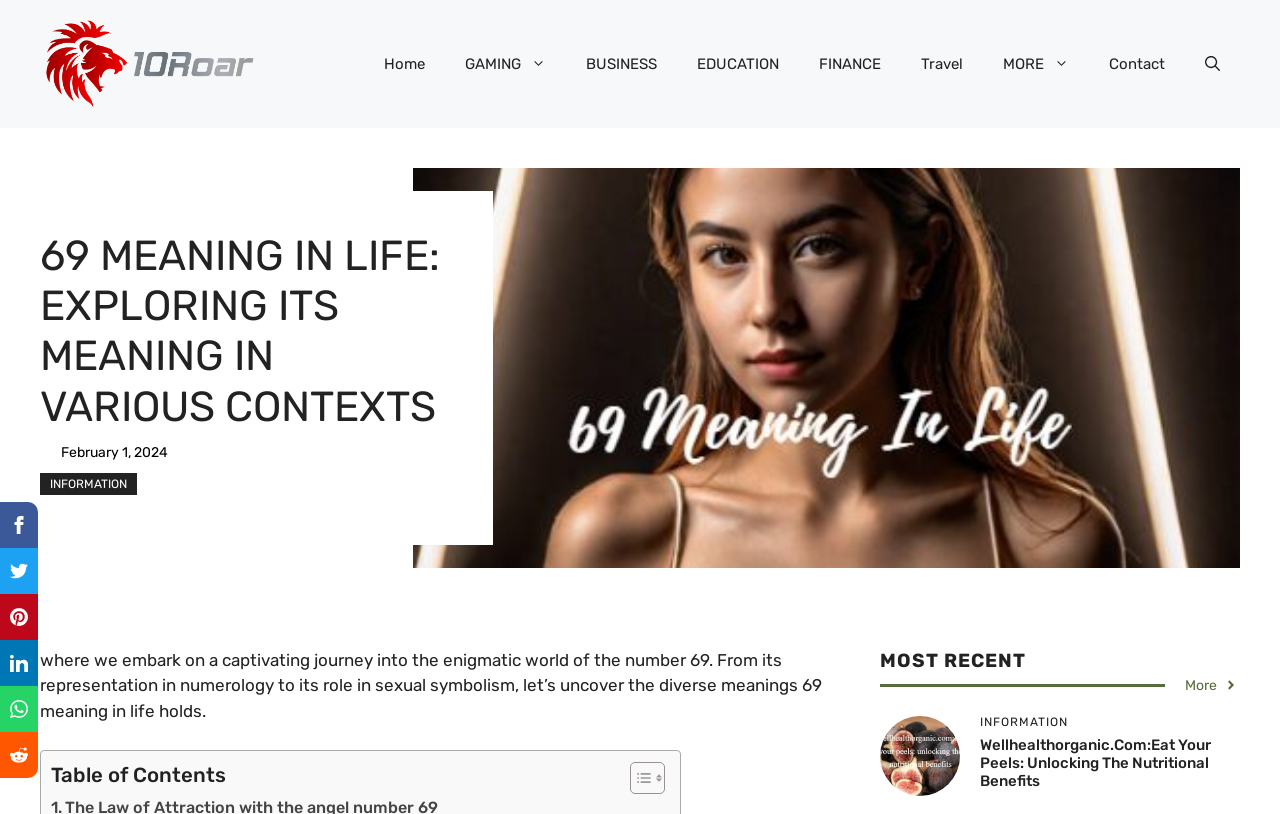What is the website's logo?
Please respond to the question thoroughly and include all relevant details.

The website's logo is located at the top left corner of the webpage, and it is an image with the text '10roar'.